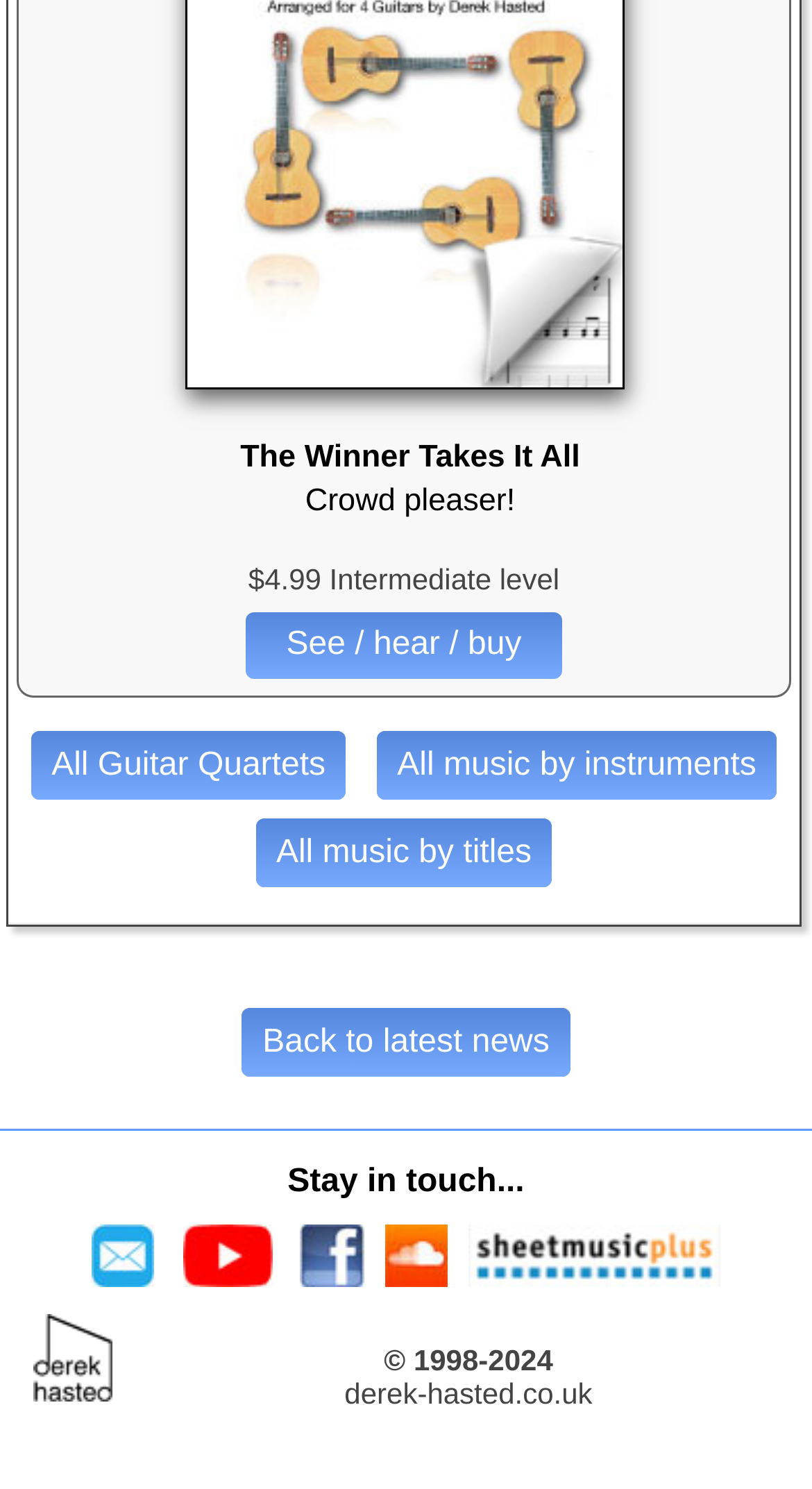What is the website URL?
Based on the image, provide a one-word or brief-phrase response.

derek-hasted.co.uk